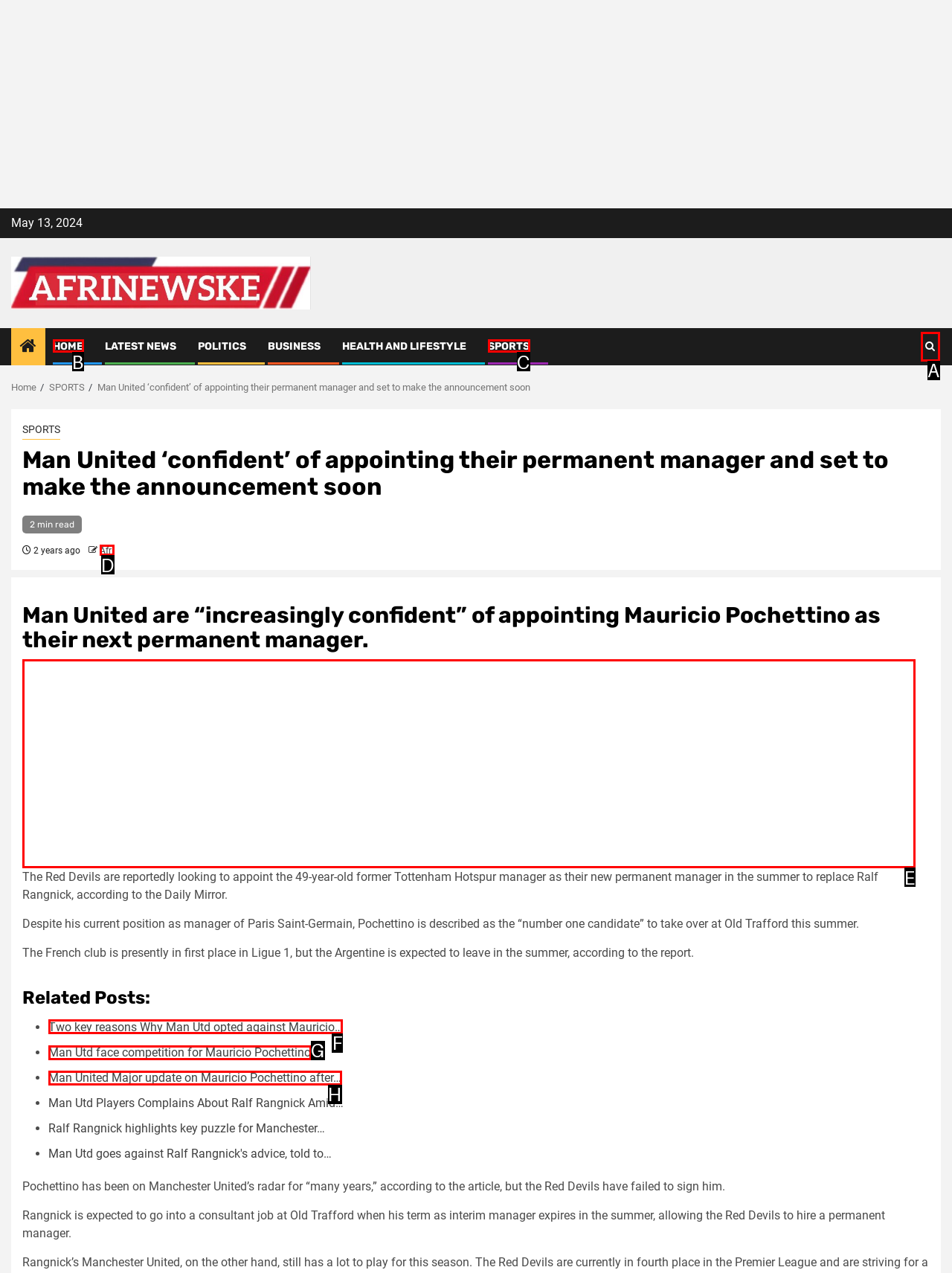Determine which option you need to click to execute the following task: Click the 'Two key reasons Why Man Utd opted against Mauricio…' link. Provide your answer as a single letter.

F